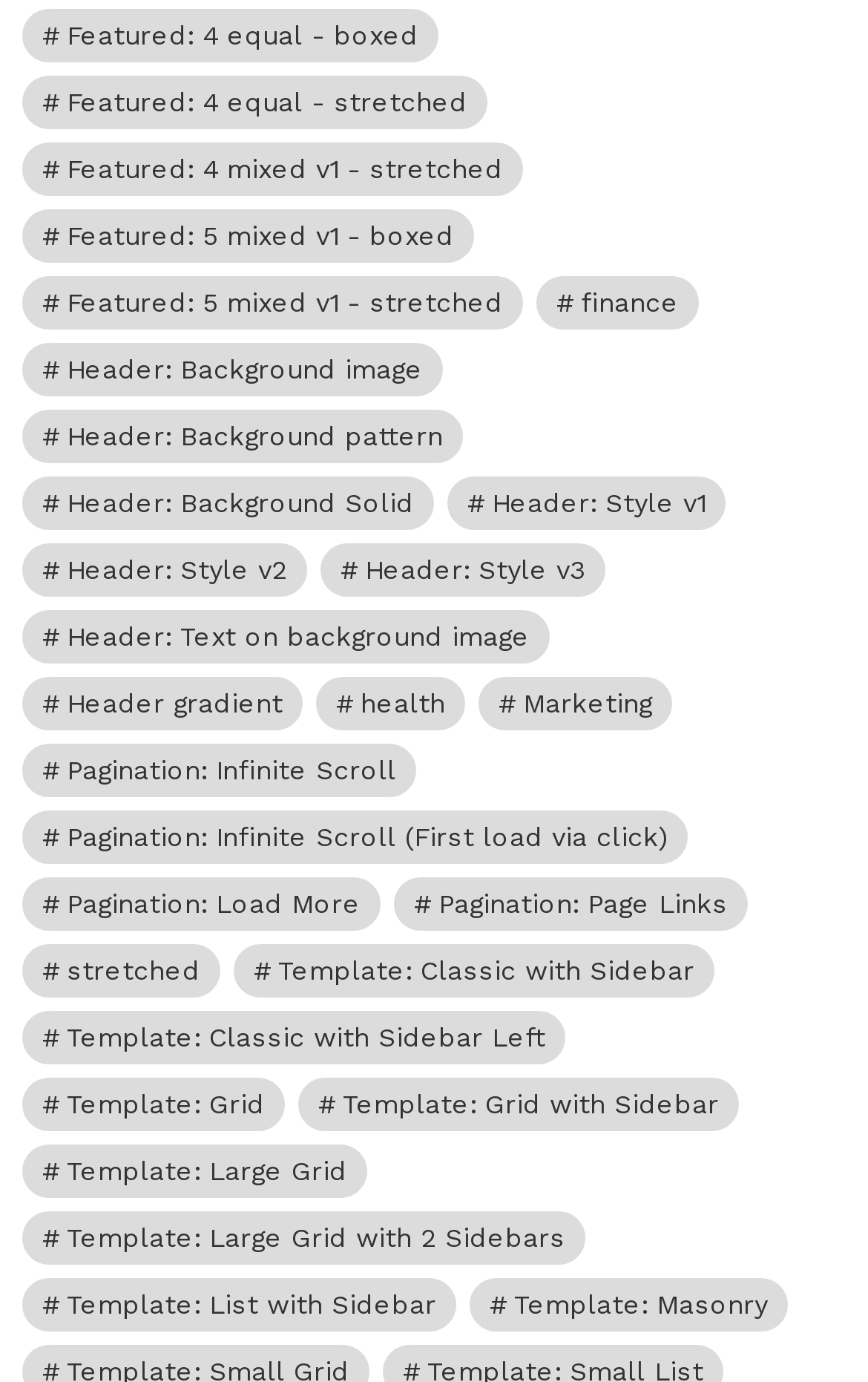Please provide a brief answer to the following inquiry using a single word or phrase:
How many header style links are there?

5